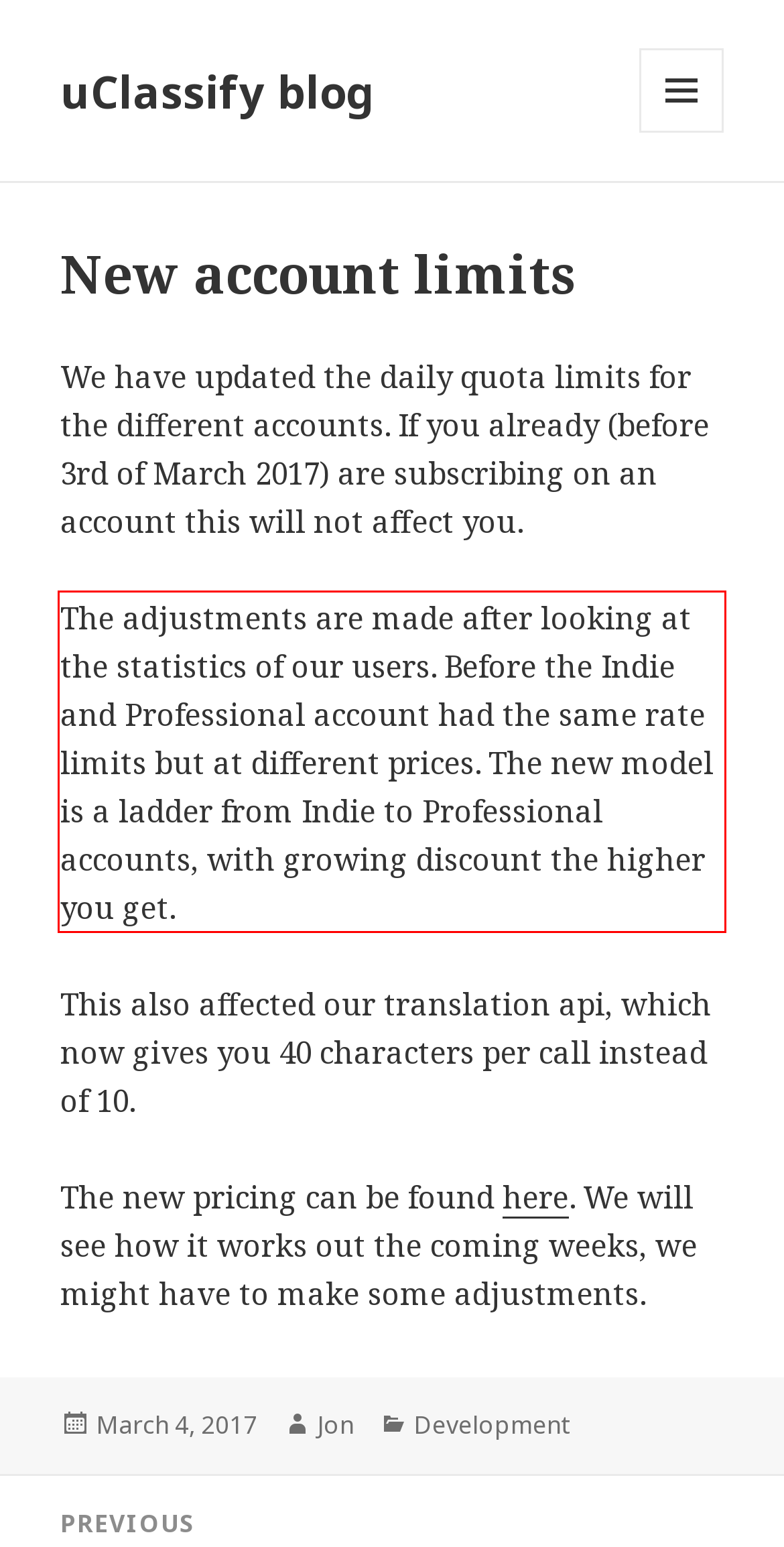Please perform OCR on the text within the red rectangle in the webpage screenshot and return the text content.

The adjustments are made after looking at the statistics of our users. Before the Indie and Professional account had the same rate limits but at different prices. The new model is a ladder from Indie to Professional accounts, with growing discount the higher you get.